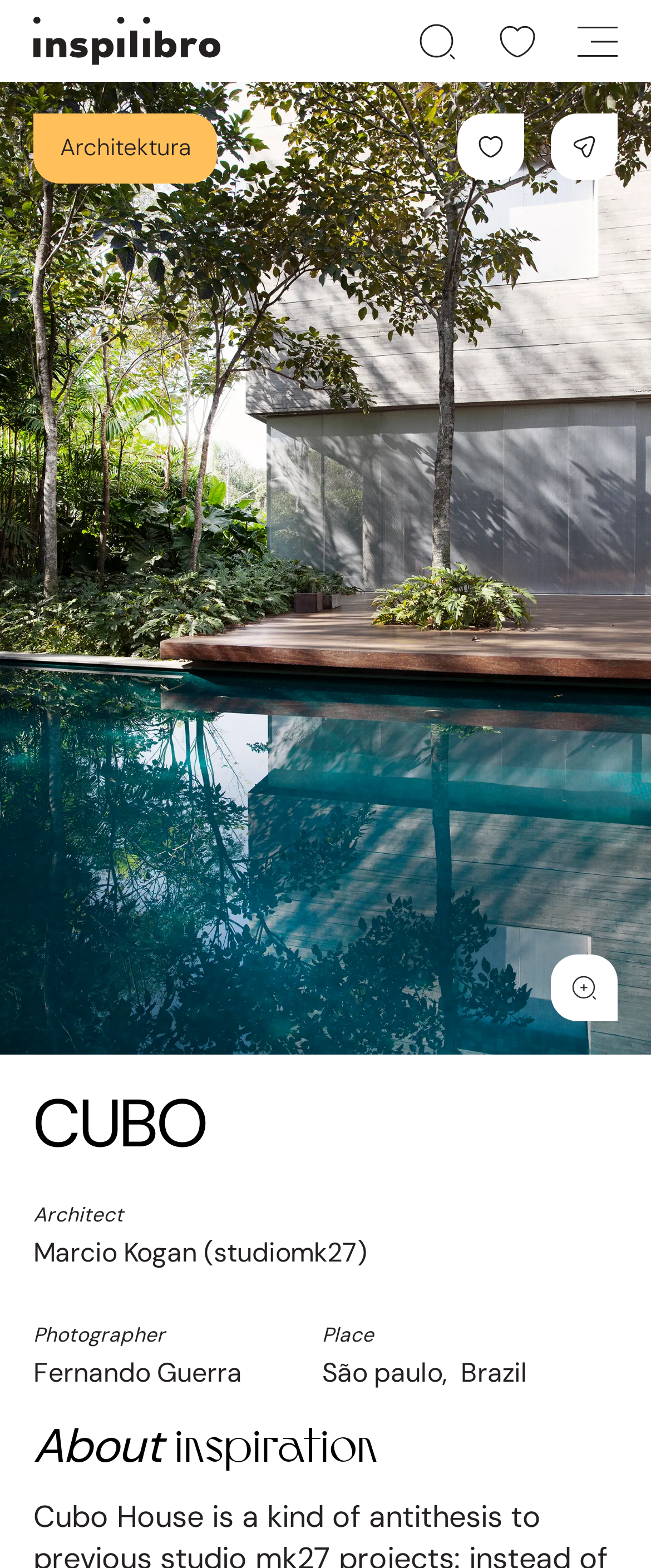What is the section title below the main heading?
Based on the screenshot, provide a one-word or short-phrase response.

About inspiration